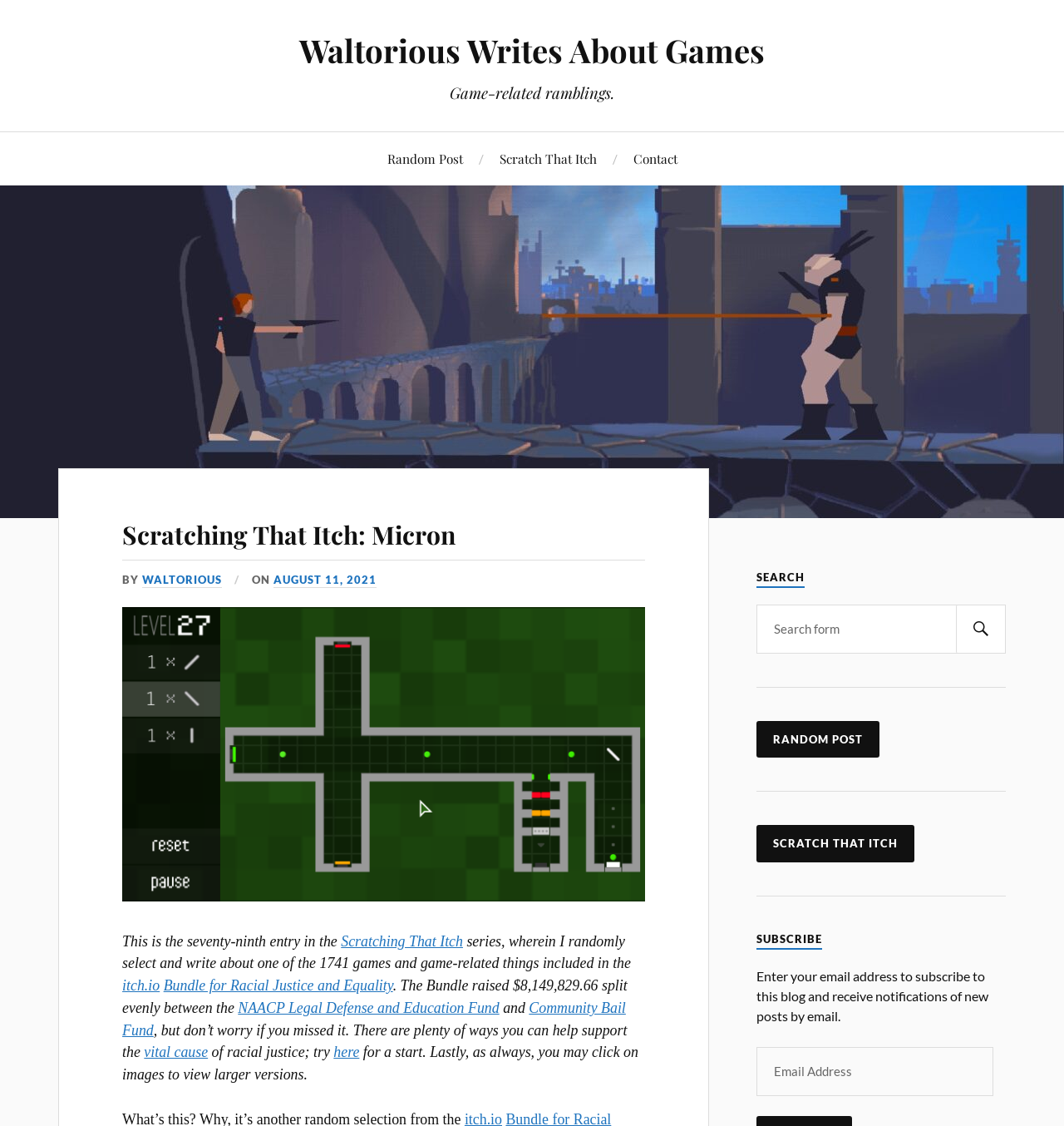Respond to the following question with a brief word or phrase:
What is the name of the series being written about?

Scratching That Itch